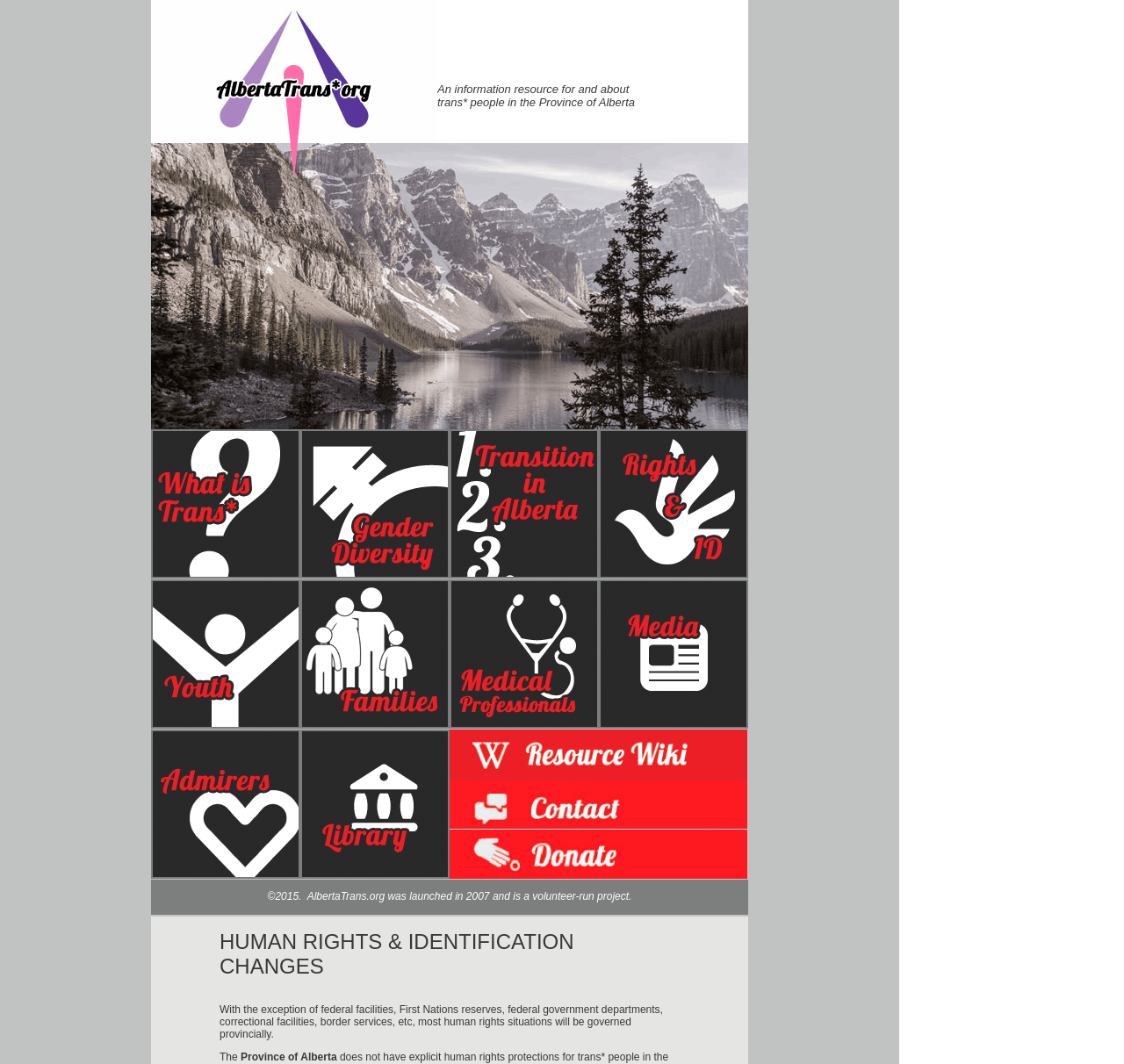Find the bounding box coordinates of the element's region that should be clicked in order to follow the given instruction: "View 'Human Rights and ID Issues'". The coordinates should consist of four float numbers between 0 and 1, i.e., [left, top, right, bottom].

[0.533, 0.532, 0.666, 0.546]